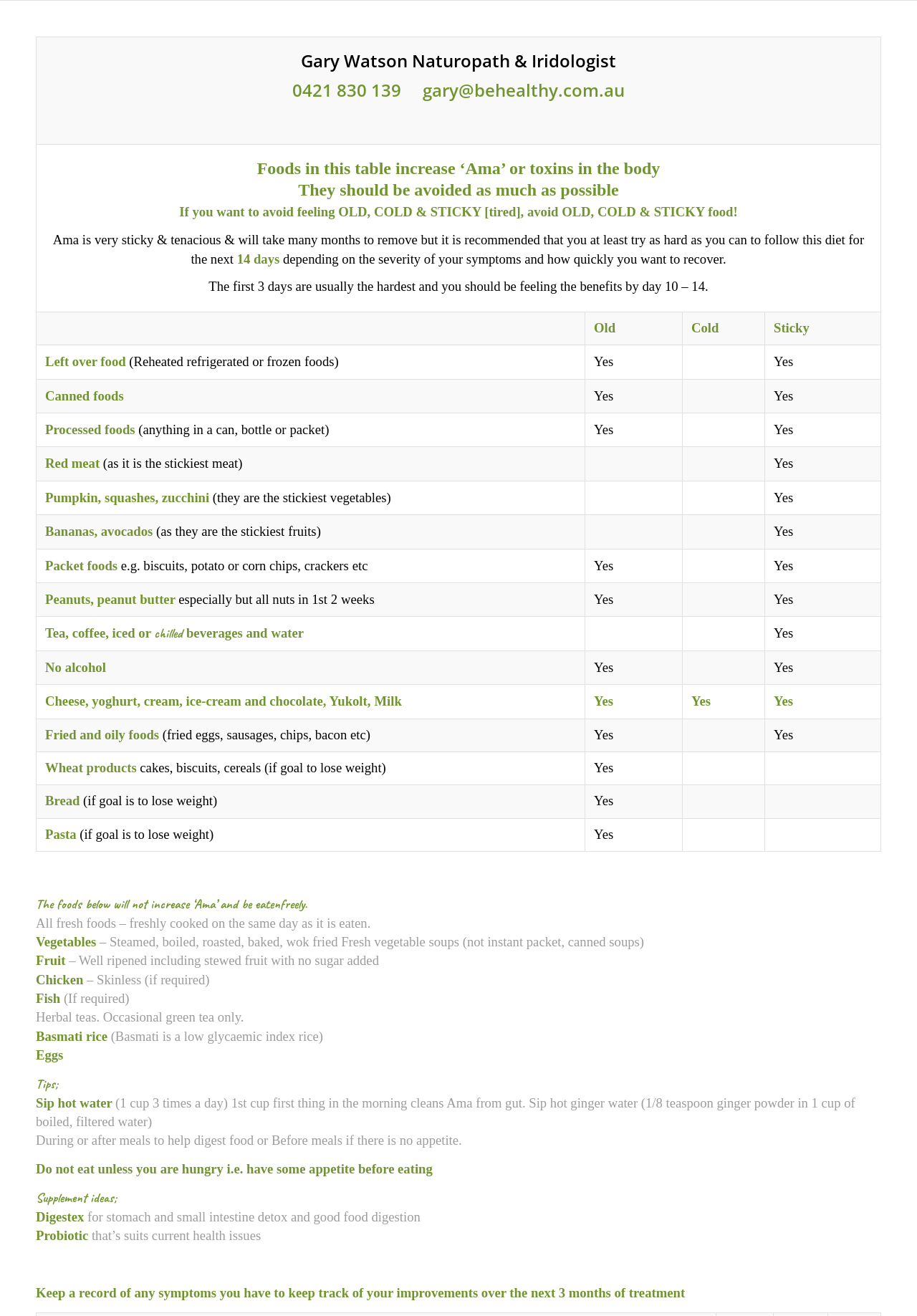Respond with a single word or phrase to the following question:
How long does it take to remove 'Ama' from the body?

Many months